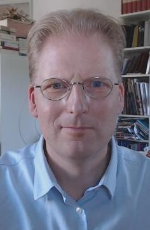What is the likely profession of the person? Refer to the image and provide a one-word or short phrase answer.

Author